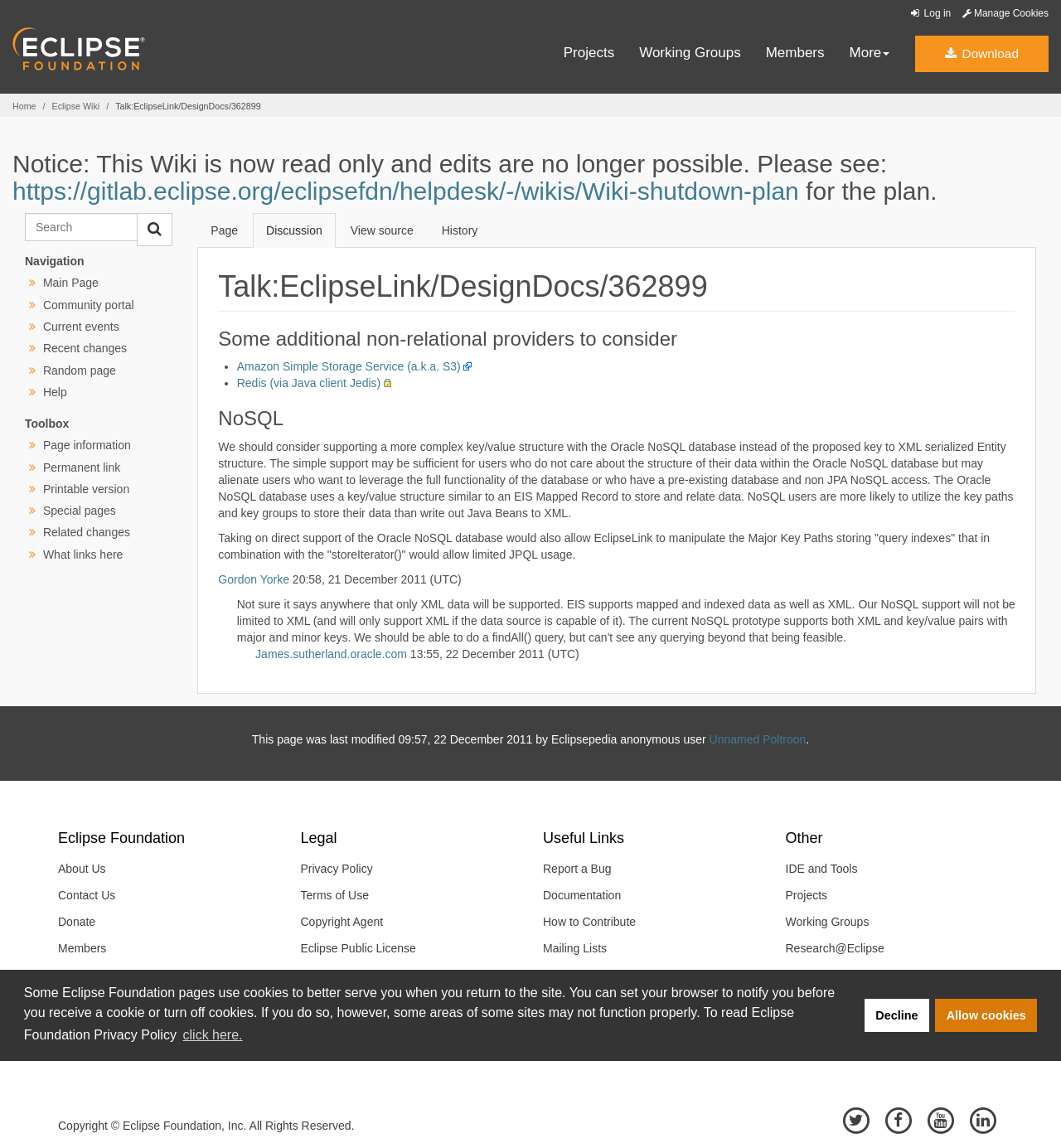Find the bounding box coordinates of the clickable area that will achieve the following instruction: "Search for something".

[0.023, 0.186, 0.13, 0.21]